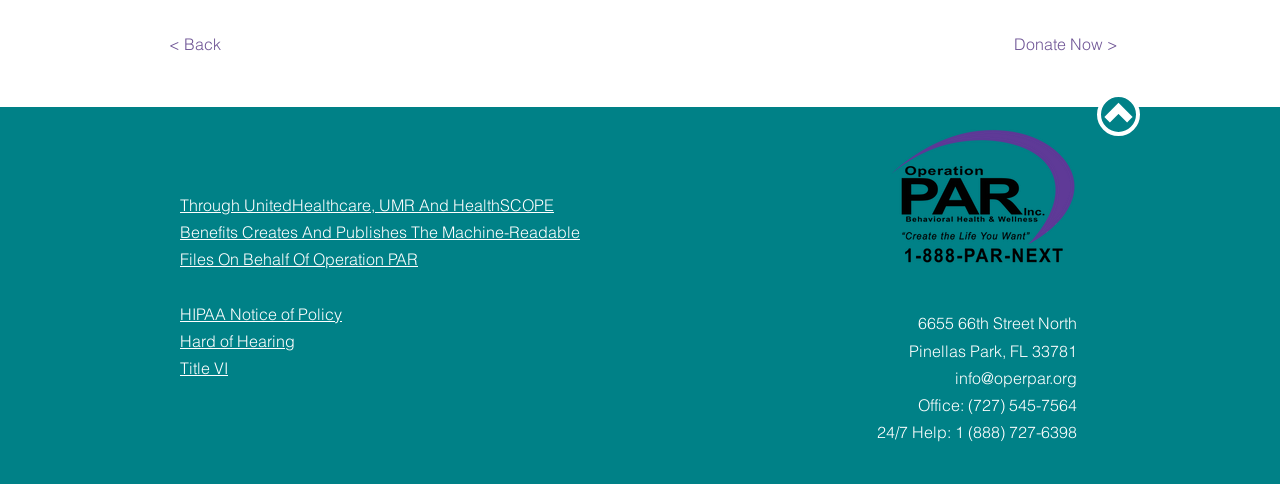Bounding box coordinates are specified in the format (top-left x, top-left y, bottom-right x, bottom-right y). All values are floating point numbers bounded between 0 and 1. Please provide the bounding box coordinate of the region this sentence describes: Hard of Hearing

[0.141, 0.684, 0.23, 0.725]